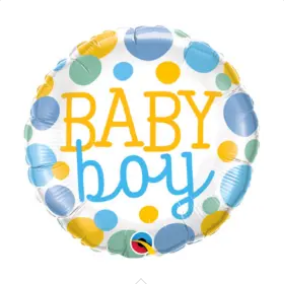Provide a short answer to the following question with just one word or phrase: What is the theme of the decoration?

Baby boy